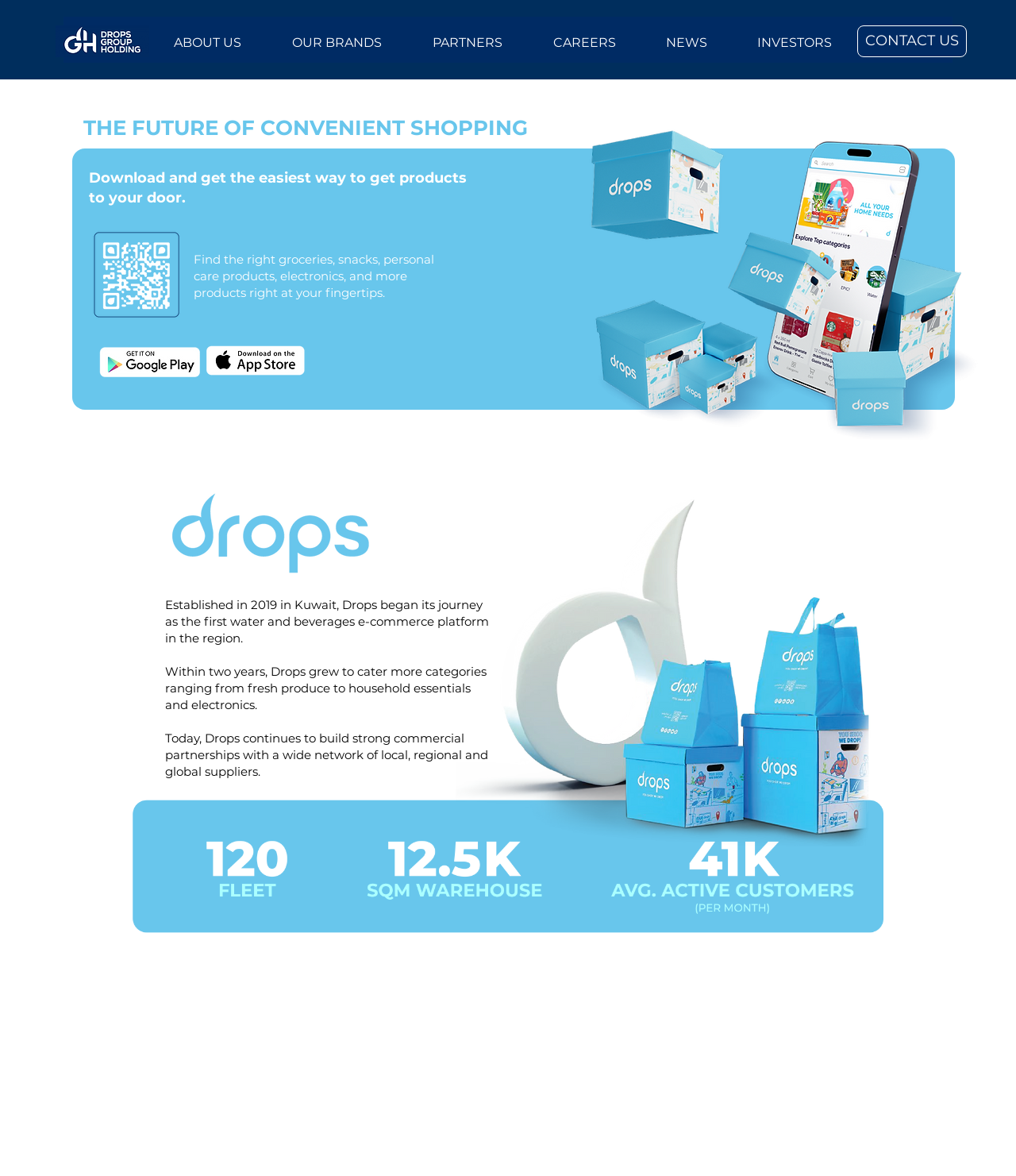What products can be found on Drops?
Provide a thorough and detailed answer to the question.

According to the webpage, Drops offers a wide range of products, including groceries, snacks, personal care products, electronics, and more, as mentioned in the text 'Find the right groceries, snacks, personal care products, electronics, and more products right at your fingertips'.